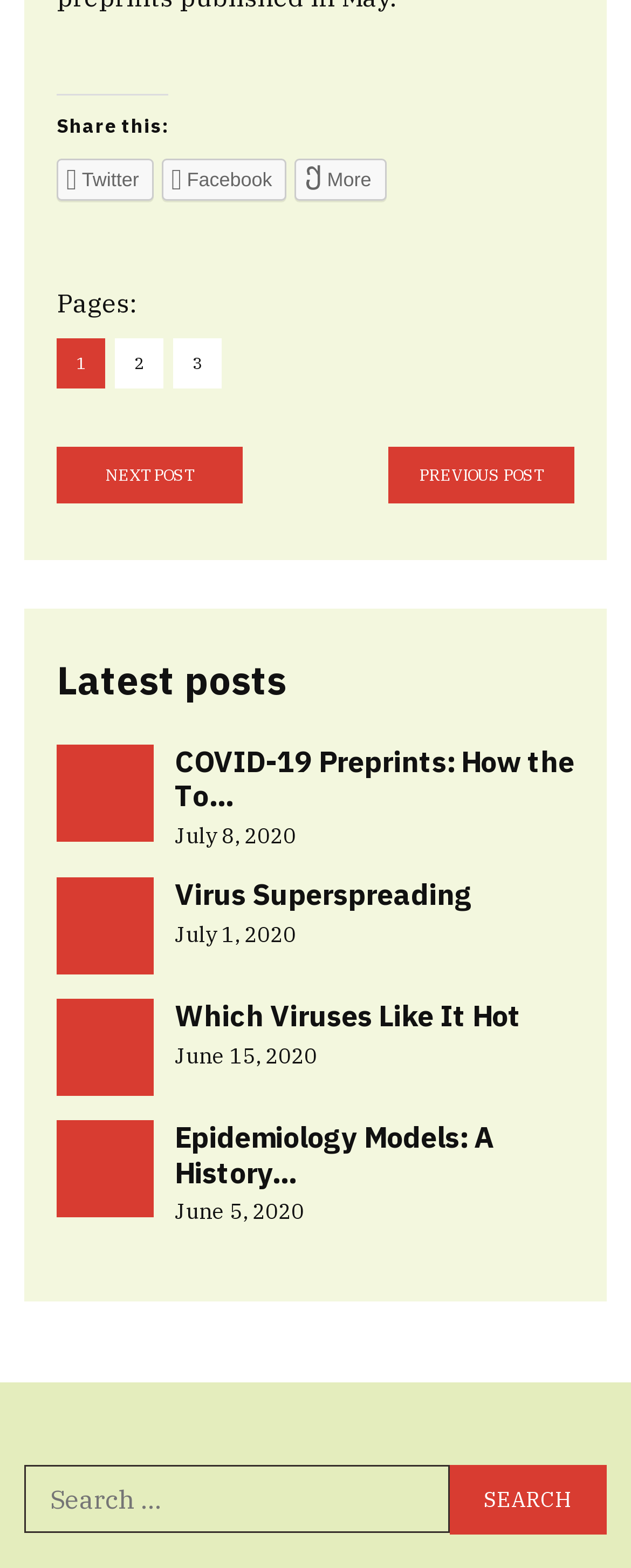Locate the bounding box coordinates for the element described below: "COVID-19 Preprints: How the To...". The coordinates must be four float values between 0 and 1, formatted as [left, top, right, bottom].

[0.277, 0.456, 0.91, 0.502]